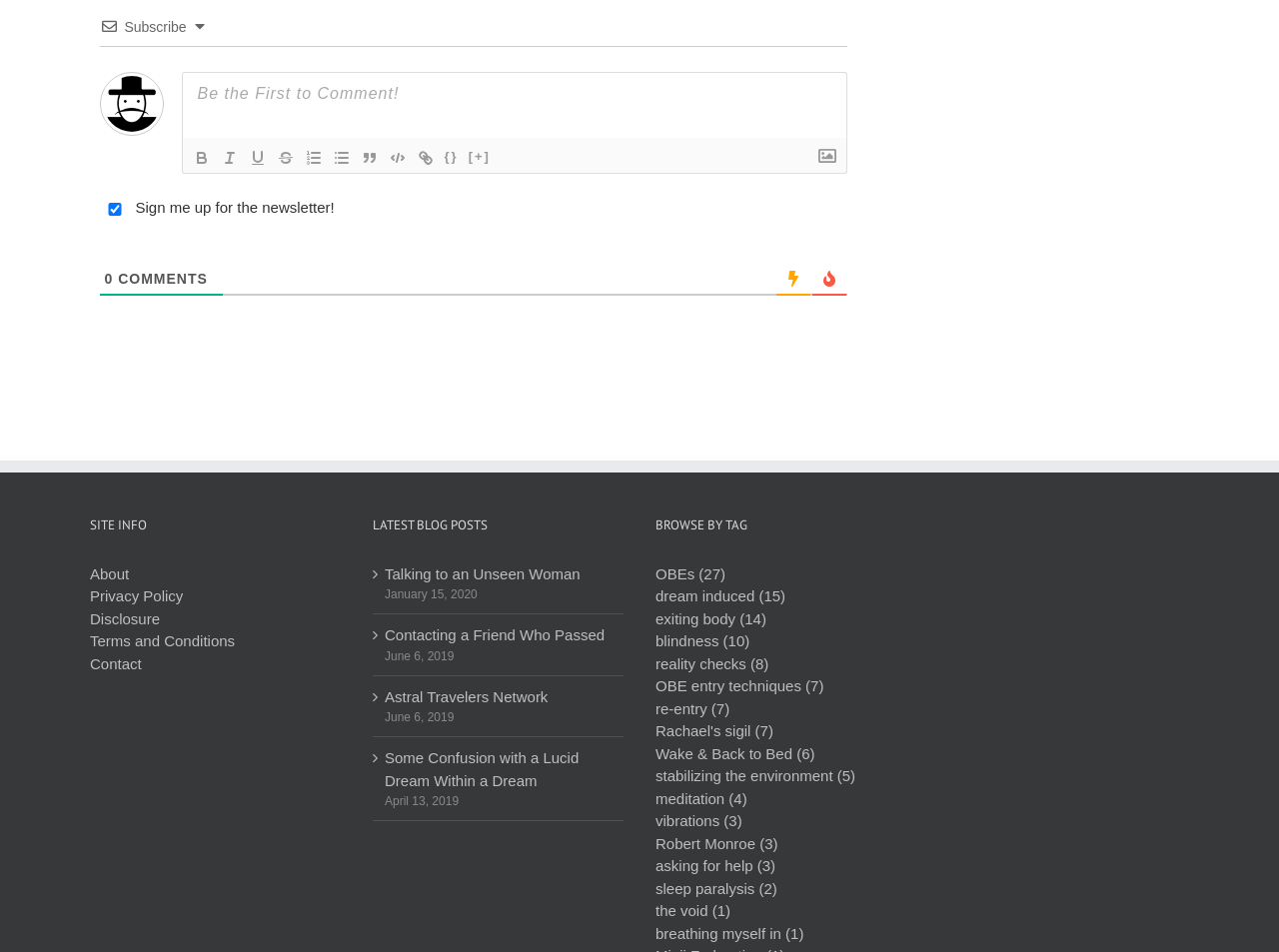Respond with a single word or phrase to the following question:
What is the purpose of the checkbox?

Sign up for newsletter